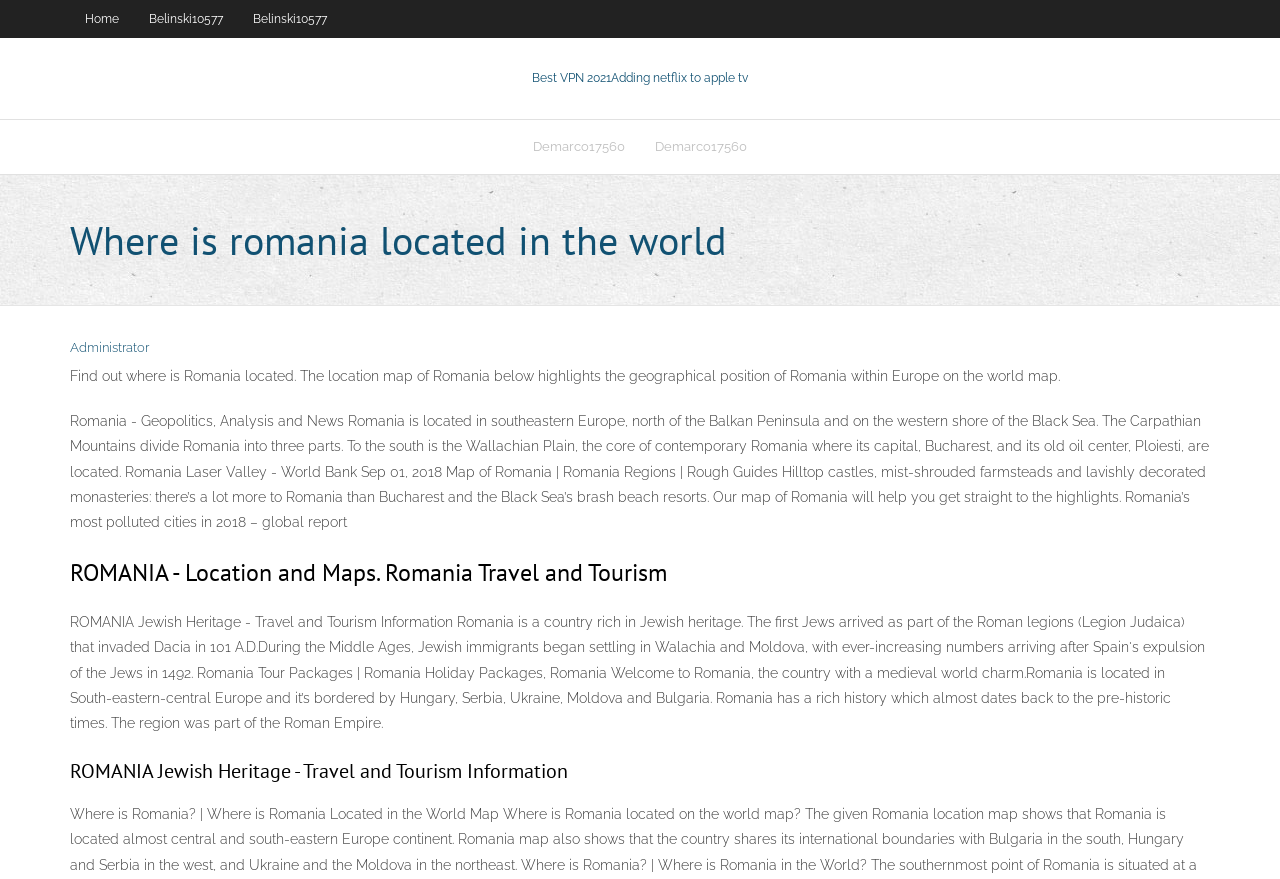What is the geographical location of Romania?
Answer the question with a thorough and detailed explanation.

Based on the webpage content, specifically the StaticText element with the text 'Romania is located in southeastern Europe, north of the Balkan Peninsula and on the western shore of the Black Sea.', I can infer that Romania is located in southeastern Europe.